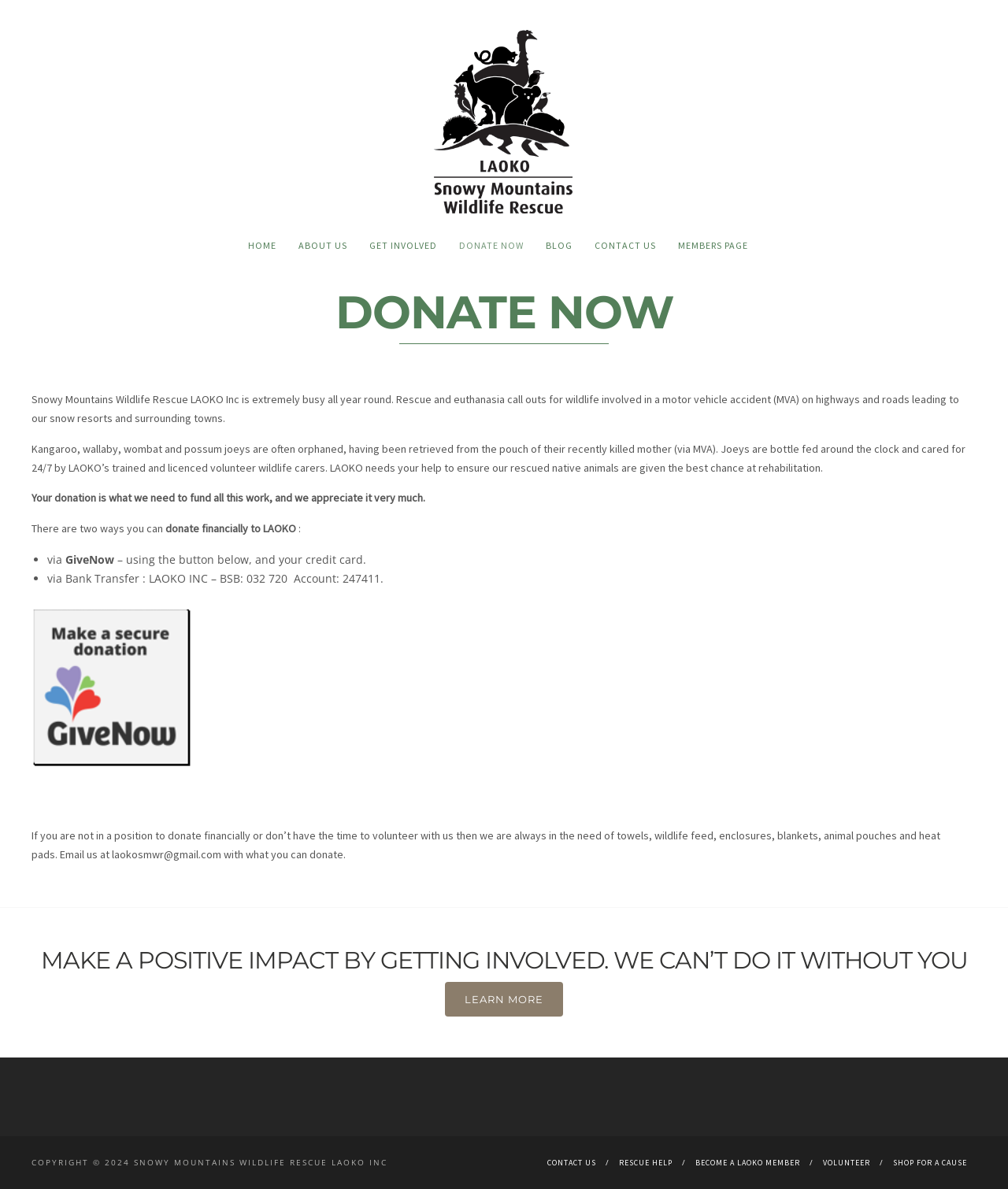Generate an in-depth caption that captures all aspects of the webpage.

The webpage is about Snowy Mountains Wildlife Rescue LAOKO Inc, a organization that rescues and cares for wildlife involved in motor vehicle accidents. At the top of the page, there is a logo and a navigation menu with links to different sections of the website, including "HOME", "ABOUT US", "GET INVOLVED", "DONATE NOW", "BLOG", "CONTACT US", and "MEMBERS PAGE".

Below the navigation menu, there is a prominent call-to-action section with a heading "DONATE NOW" and a brief description of the organization's mission. The description explains that the organization is busy all year round, rescuing and caring for wildlife, and that they need donations to fund their work.

Following the description, there are two paragraphs of text that provide more information about the organization's work, including the care of orphaned joeys and the importance of donations. Below these paragraphs, there is a section that explains how to donate, with two options: donating financially through GiveNow or via bank transfer.

On the right side of the page, there is a section that lists other ways to help the organization, including donating towels, wildlife feed, and other supplies. There is also an email address provided for those who want to donate items.

At the bottom of the page, there is a section with a heading "MAKE A POSITIVE IMPACT BY GETTING INVOLVED. WE CAN’T DO IT WITHOUT YOU" and a link to "LEARN MORE". Below this section, there is a copyright notice and a row of links to other sections of the website, including "CONTACT US", "RESCUE HELP", "BECOME A LAOKO MEMBER", "VOLUNTEER", and "SHOP FOR A CAUSE".